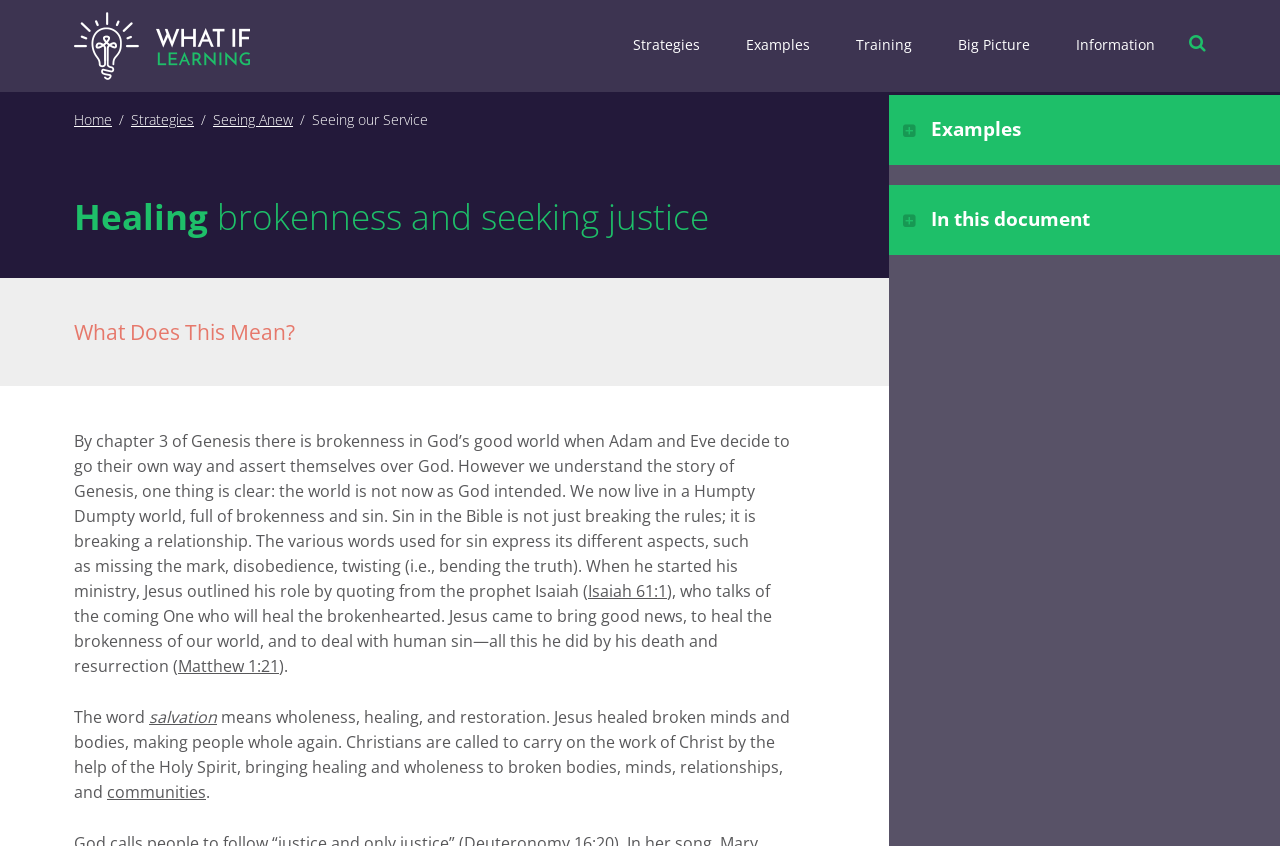Please give the bounding box coordinates of the area that should be clicked to fulfill the following instruction: "Click the 'Seeing Anew' link". The coordinates should be in the format of four float numbers from 0 to 1, i.e., [left, top, right, bottom].

[0.166, 0.13, 0.229, 0.152]